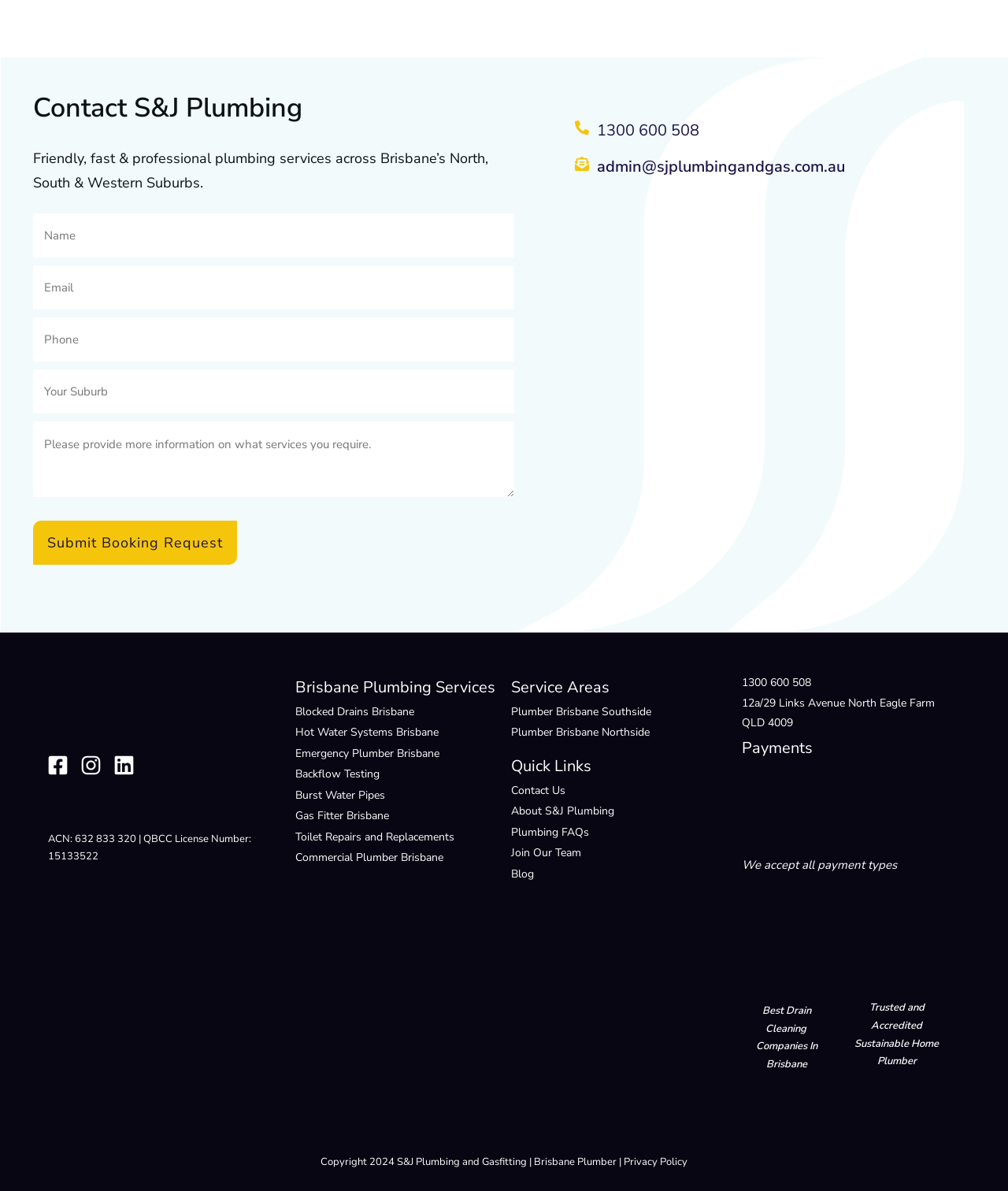Using the details from the image, please elaborate on the following question: What is the phone number?

The phone number can be found in the link '1300 600 508' at the top right corner of the webpage, and also at the bottom of the webpage.